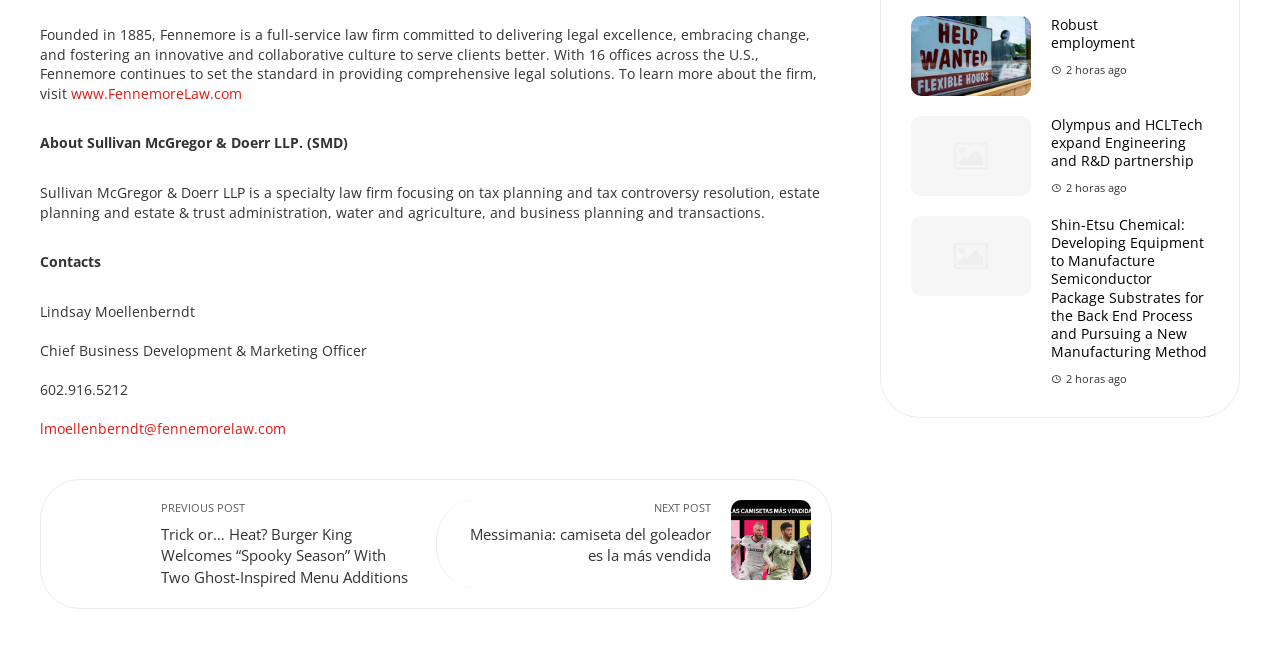Kindly determine the bounding box coordinates for the clickable area to achieve the given instruction: "Read previous post about Burger King".

[0.126, 0.754, 0.325, 0.887]